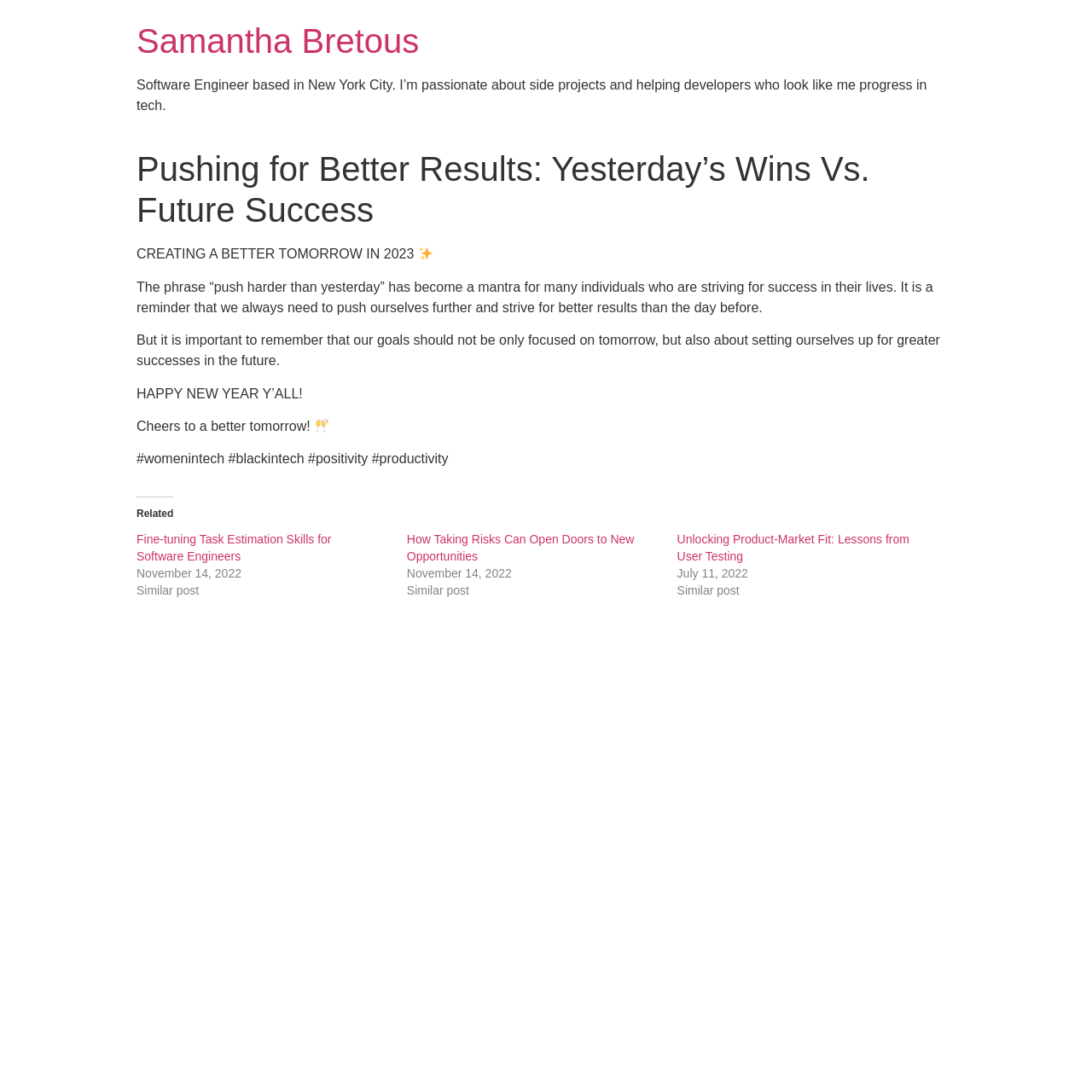What is the author's profession?
Refer to the screenshot and answer in one word or phrase.

Software Engineer